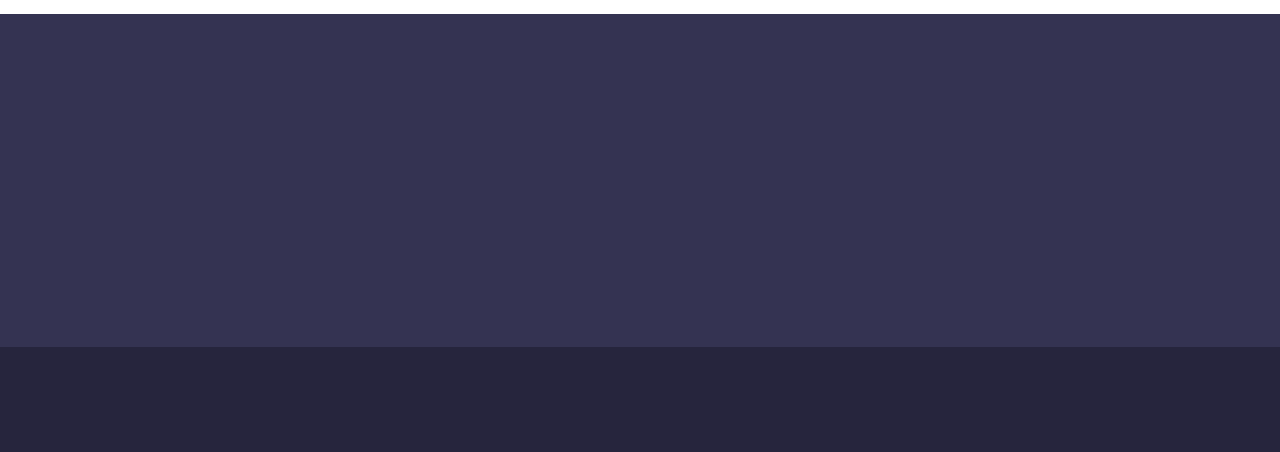Please specify the bounding box coordinates in the format (top-left x, top-left y, bottom-right x, bottom-right y), with all values as floating point numbers between 0 and 1. Identify the bounding box of the UI element described by: Terms & Conditions

[0.77, 0.475, 0.892, 0.528]